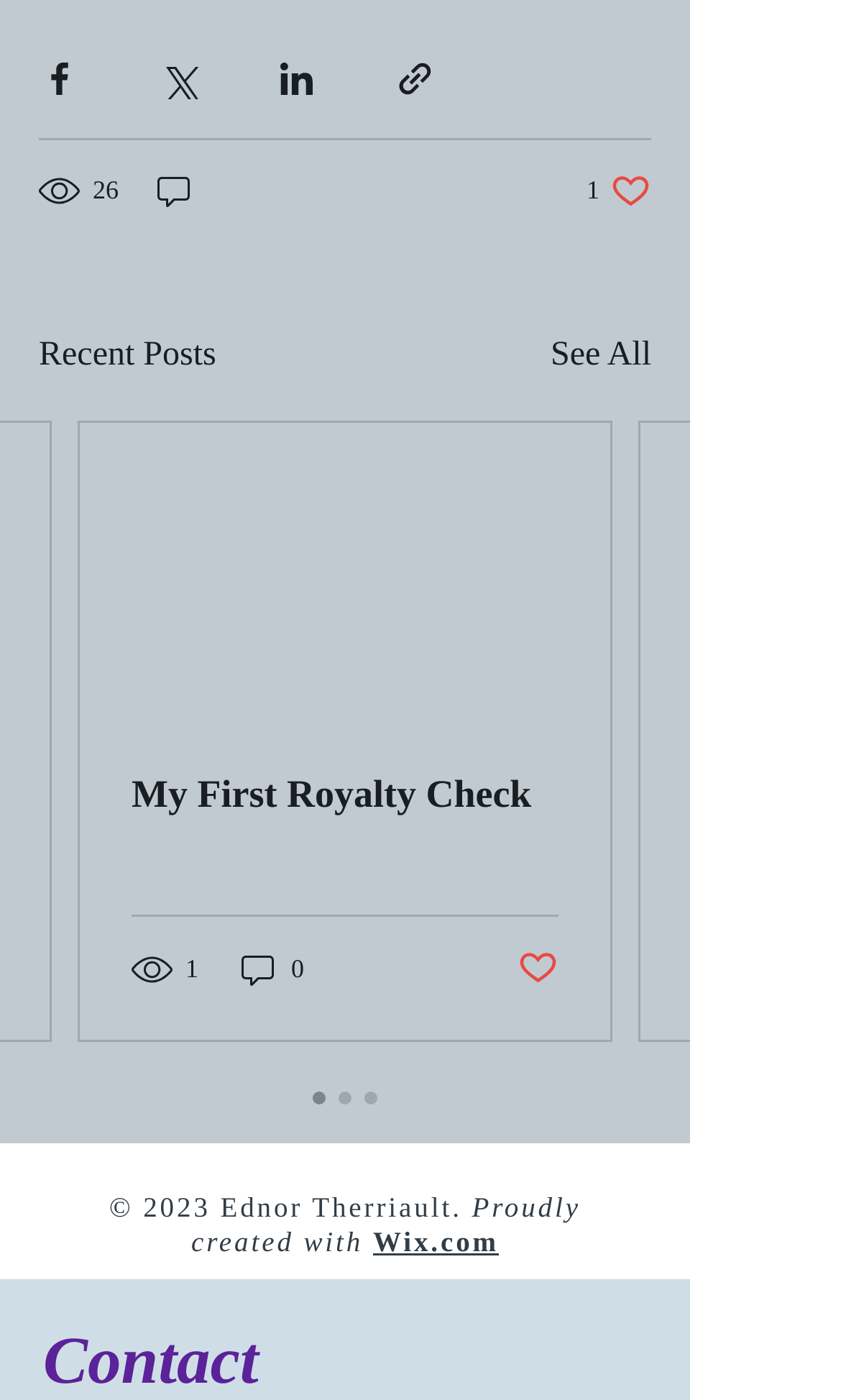What is the number of comments for the first post?
Could you give a comprehensive explanation in response to this question?

I found the answer by looking at the generic element '0 comments' which is a child of the article element and is located below the link 'My First Royalty Check'.